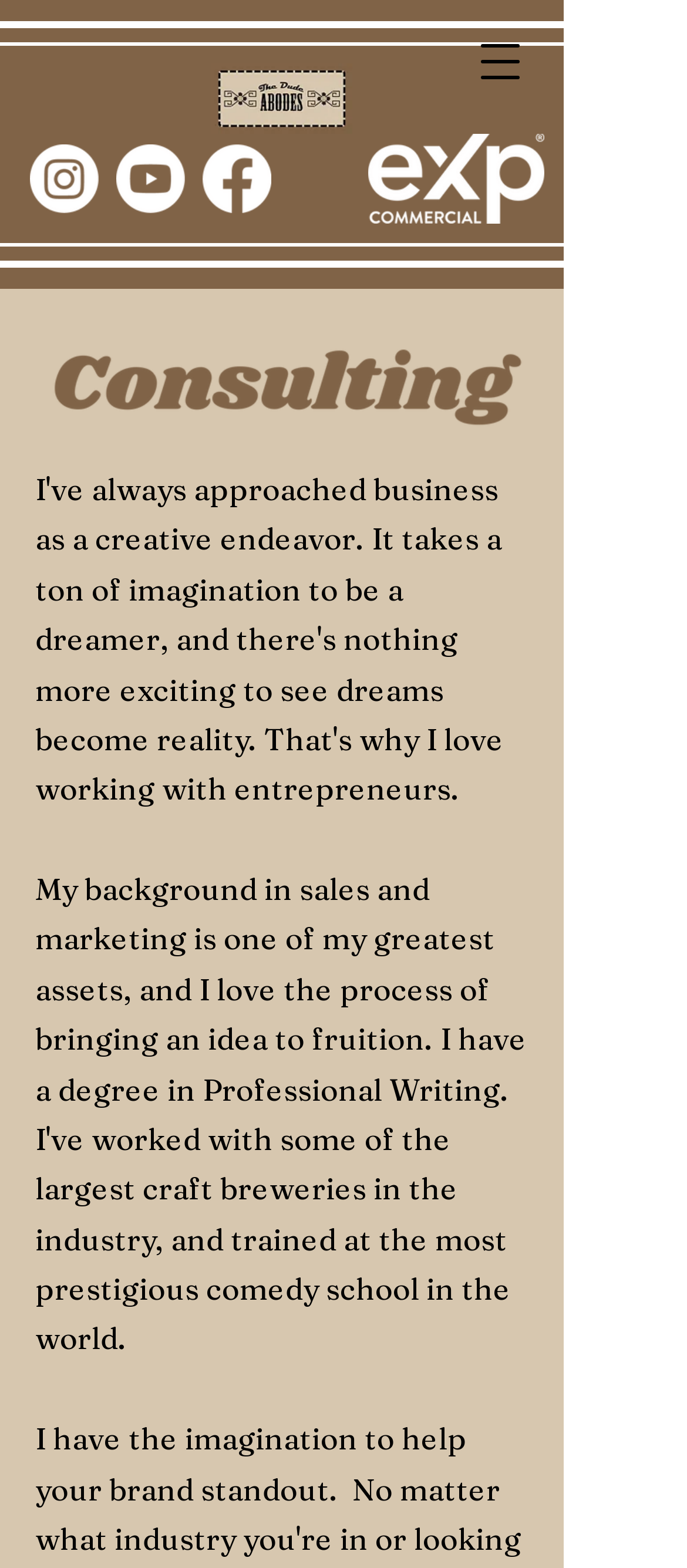What is the image above the social media links?
Examine the screenshot and reply with a single word or phrase.

DUDE.jpg